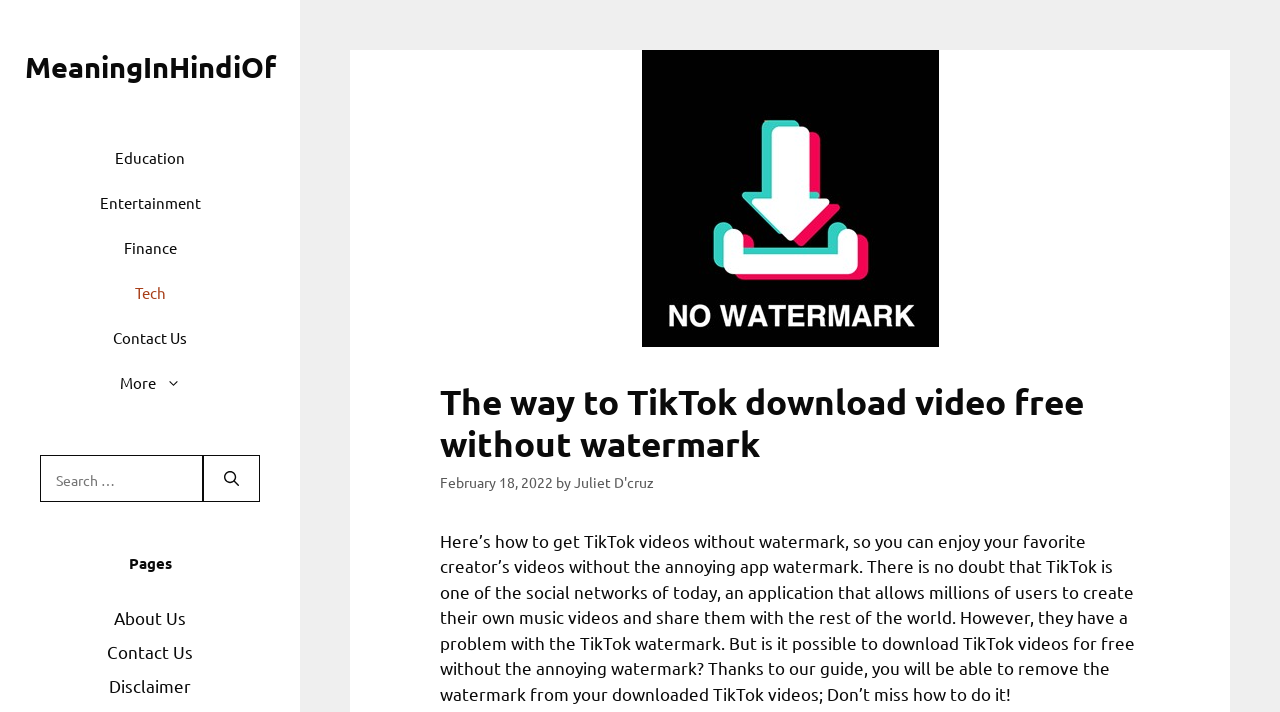Please determine the headline of the webpage and provide its content.

The way to TikTok download video free without watermark